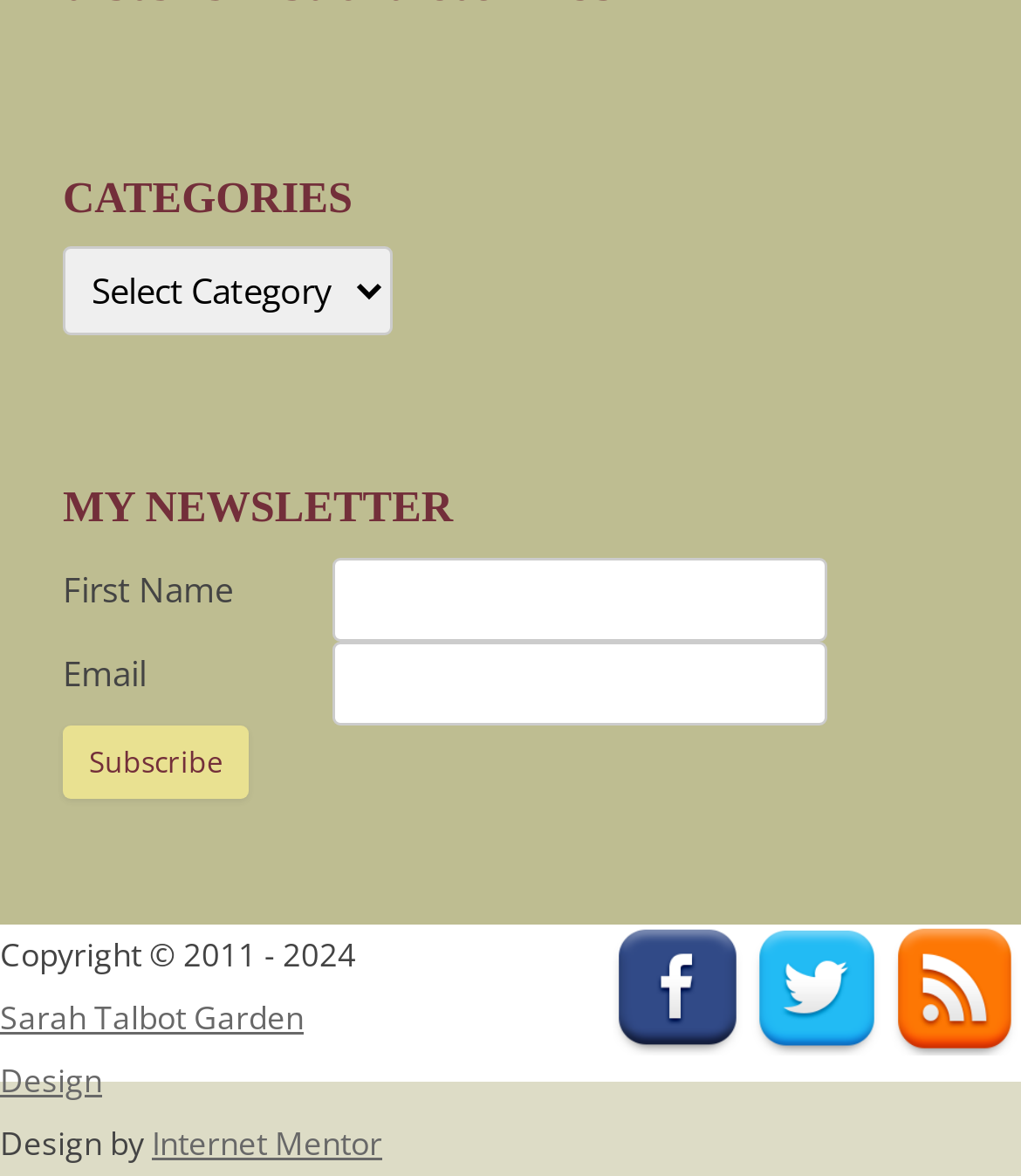Using the element description provided, determine the bounding box coordinates in the format (top-left x, top-left y, bottom-right x, bottom-right y). Ensure that all values are floating point numbers between 0 and 1. Element description: Sarah Talbot Garden Design

[0.0, 0.845, 0.297, 0.937]